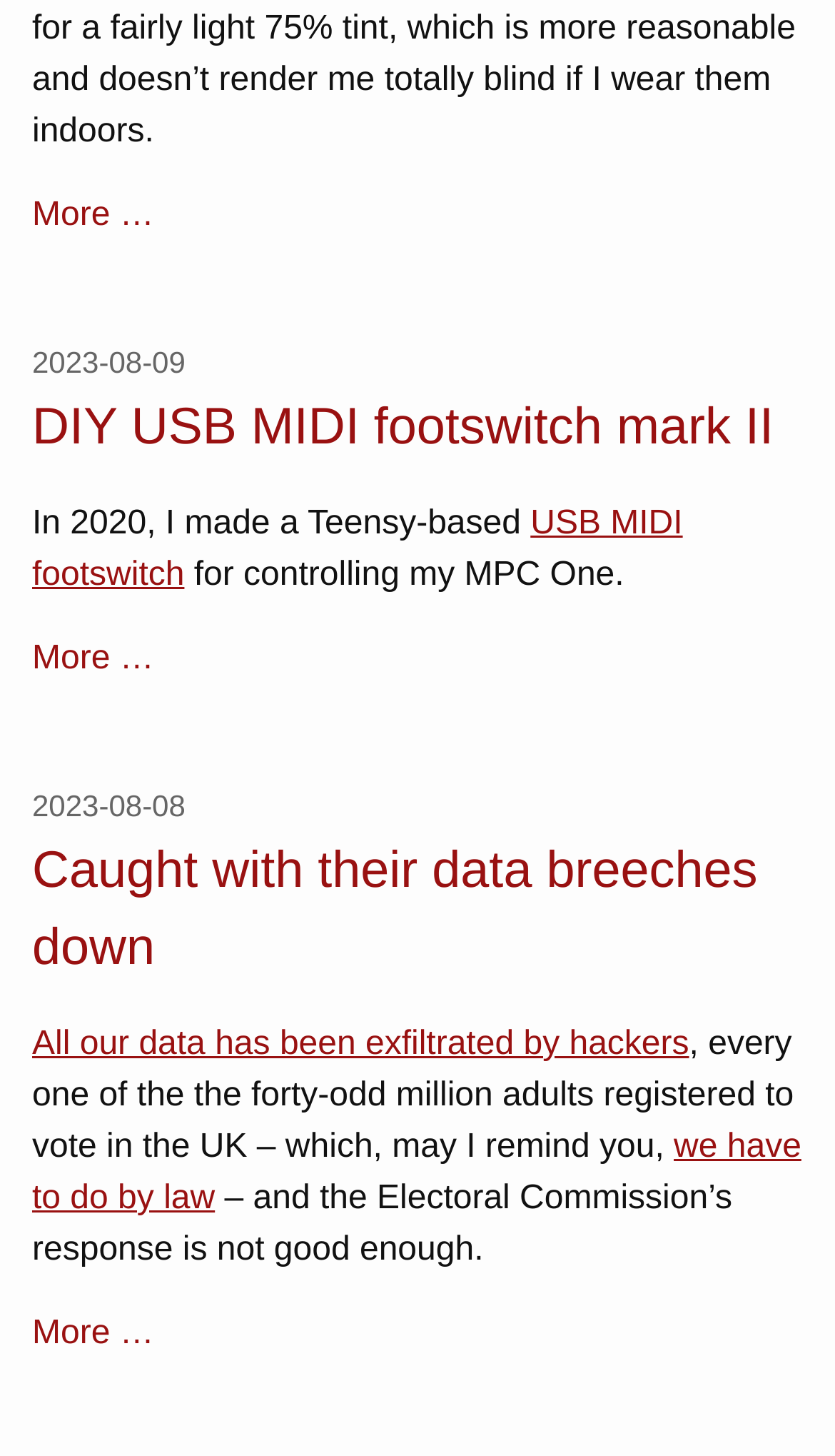Find and specify the bounding box coordinates that correspond to the clickable region for the instruction: "View online classes".

None